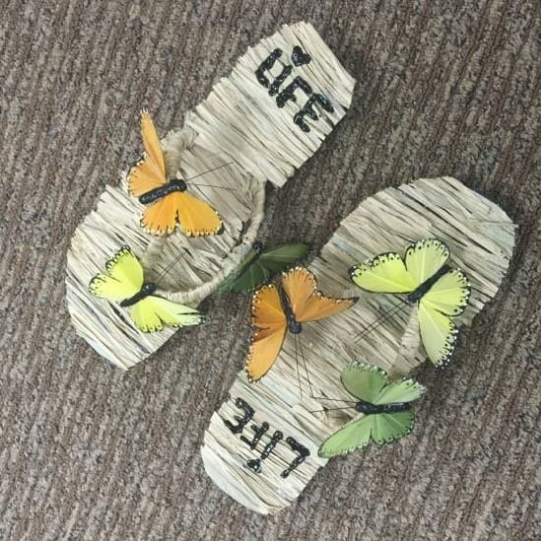Create a detailed narrative that captures the essence of the image.

This colorful and artistic pair of sandals, labeled "LIFE," showcases a creative design featuring vibrant butterfly embellishments in shades of orange and green. The sandals appear to be crafted from a natural, woven material, giving them an organic and artisanal look. The butterflies, delicately positioned on the footwear, add a playful touch, symbolizing transformation and beauty. Perfect for those looking to make a bold statement, these shoes are ideal for summer outings, beach days, or casual gatherings, blending style with a unique flair.